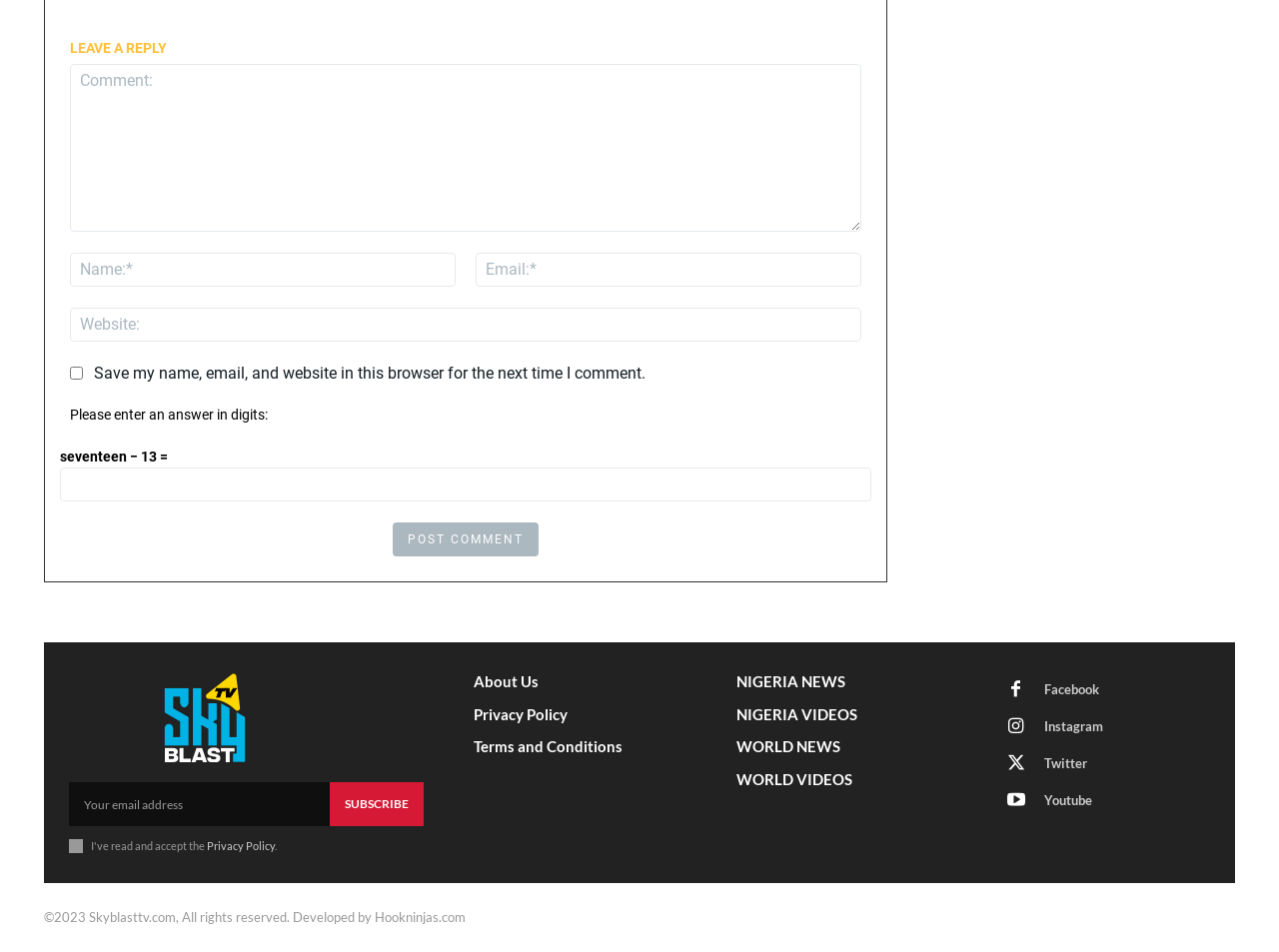Please determine the bounding box coordinates of the element to click in order to execute the following instruction: "Subscribe to the newsletter". The coordinates should be four float numbers between 0 and 1, specified as [left, top, right, bottom].

[0.258, 0.822, 0.331, 0.868]